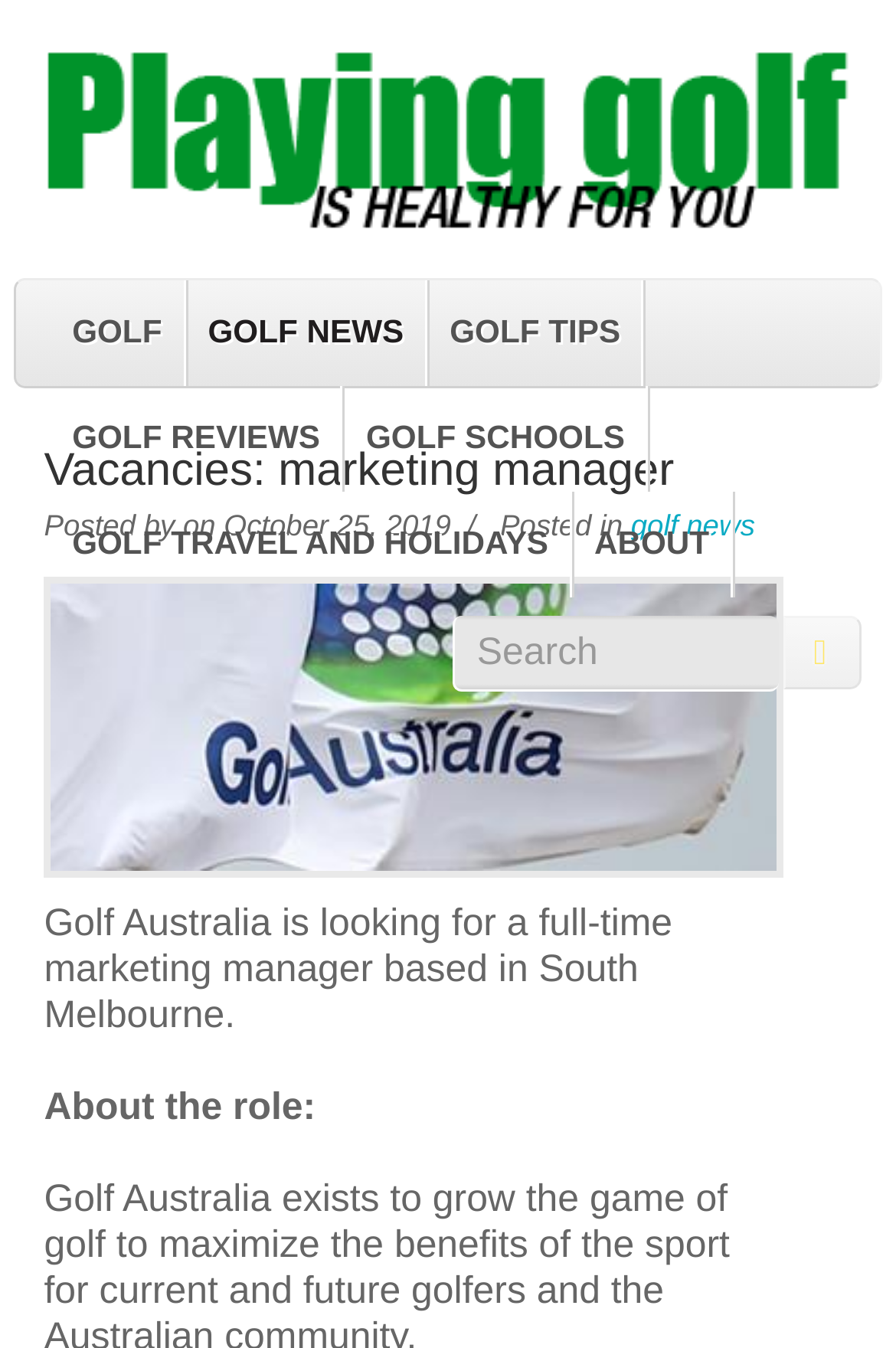How many search boxes are there on the webpage?
Answer briefly with a single word or phrase based on the image.

1